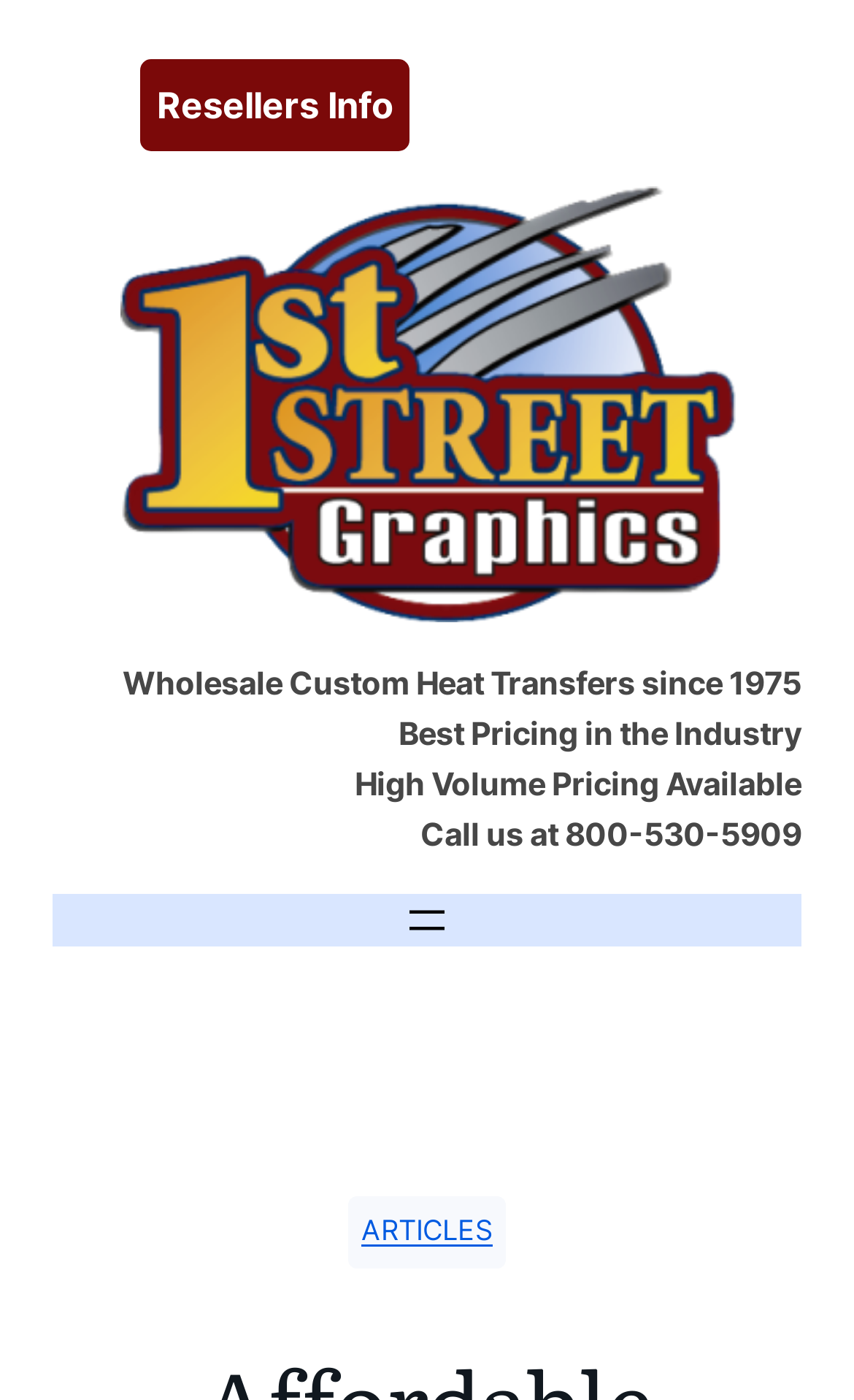What is the company's name?
Using the image, respond with a single word or phrase.

1st Street Graphics